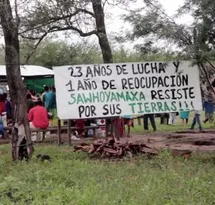Offer an in-depth caption for the image presented.

The image depicts a protest scene from Paraguay, focusing on the struggle of the Sawhoyamaxa indigenous community. A large banner in the foreground reads, "23 años de lucha y 1 año de reocupación. Sawhoyamaxa resiste por sus tierras!!!" which translates to "23 years of struggle and 1 year of reoccupation. Sawhoyamaxa resists for their lands!!!" This powerful message underscores the community's long-standing fight for their ancestral rights and land amid challenges posed by external interests. In the background, supporters gather, highlighting solidarity and perseverance in their advocacy for land rights. The image encapsulates the tension between indigenous communities and investors over land use, emphasizing themes of resistance and resilience in the face of adversity.